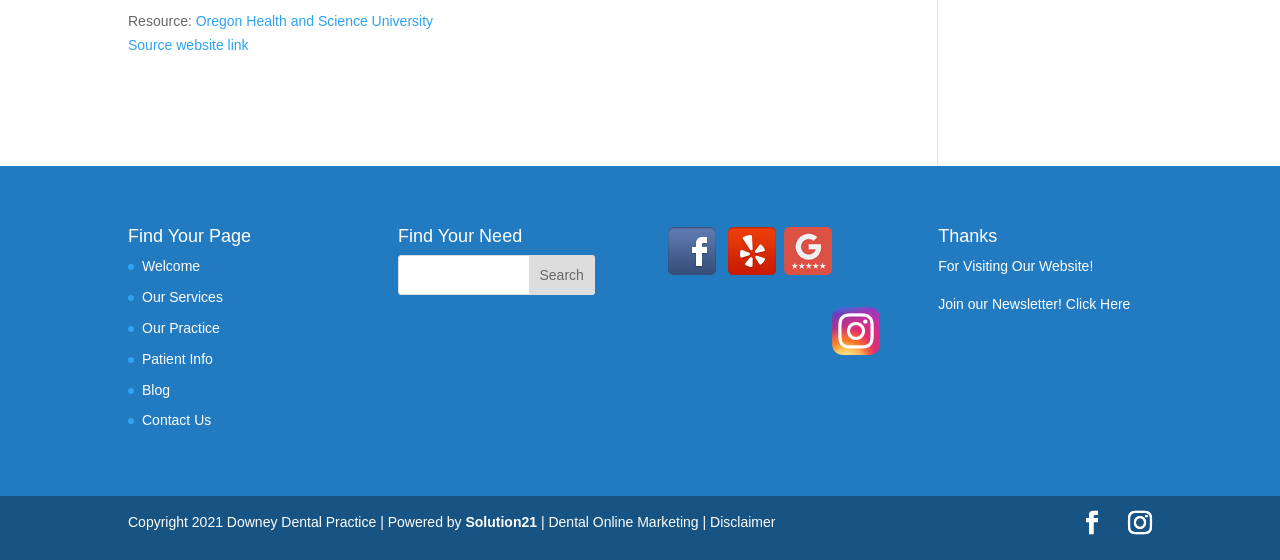Determine the bounding box coordinates for the clickable element to execute this instruction: "Visit Oregon Health and Science University website". Provide the coordinates as four float numbers between 0 and 1, i.e., [left, top, right, bottom].

[0.153, 0.024, 0.338, 0.052]